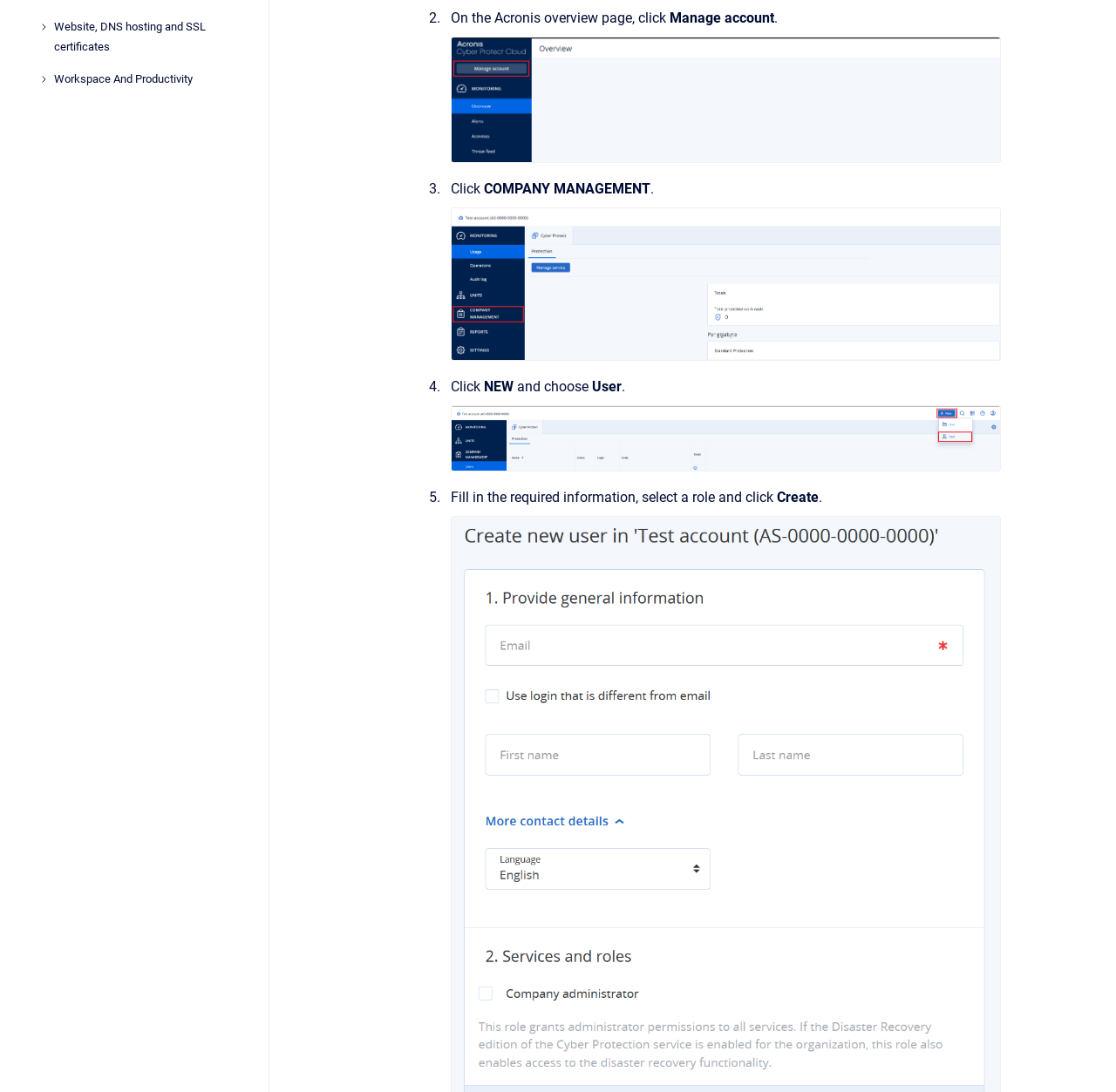Provide the bounding box coordinates in the format (top-left x, top-left y, bottom-right x, bottom-right y). All values are floating point numbers between 0 and 1. Determine the bounding box coordinate of the UI element described as: Workspace And Productivity

[0.048, 0.059, 0.216, 0.087]